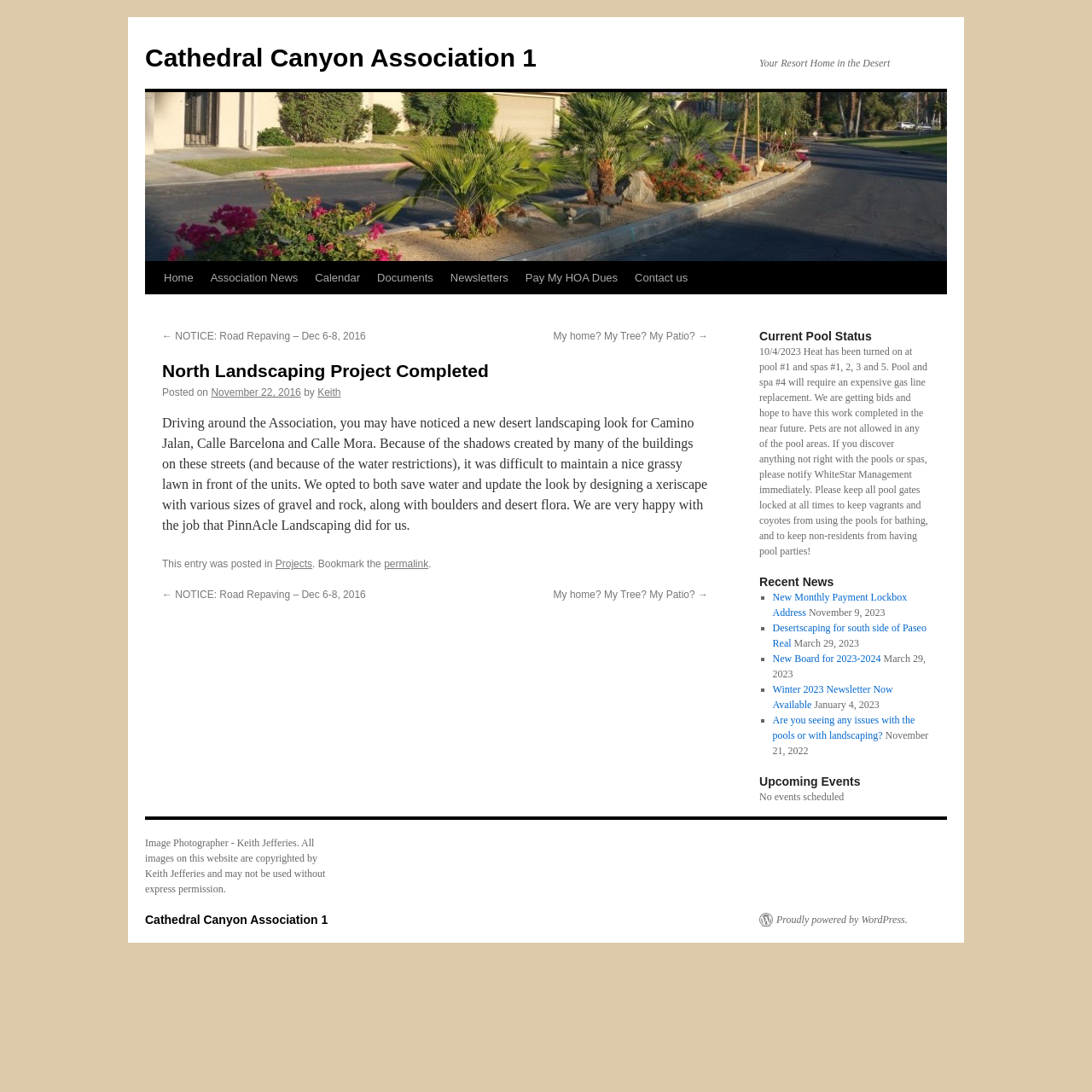Provide the bounding box for the UI element matching this description: "New Monthly Payment Lockbox Address".

[0.707, 0.541, 0.831, 0.566]